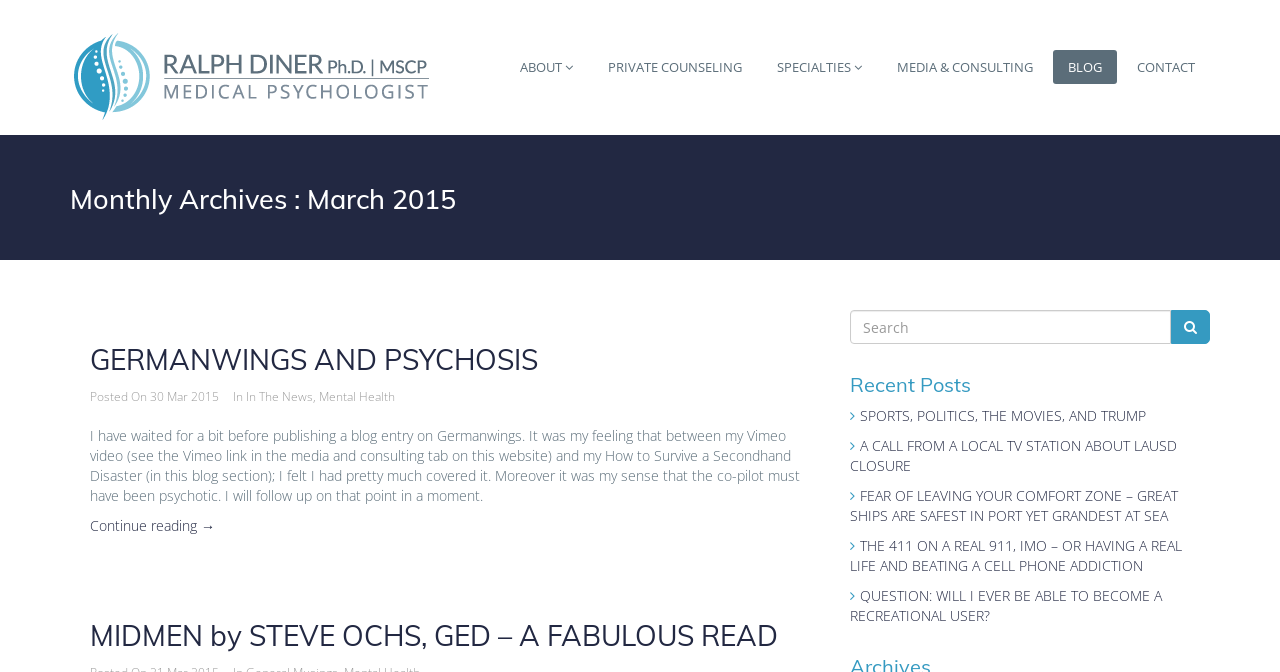Please find the bounding box coordinates of the element that must be clicked to perform the given instruction: "Read the recent post SPORTS, POLITICS, THE MOVIES, AND TRUMP". The coordinates should be four float numbers from 0 to 1, i.e., [left, top, right, bottom].

[0.672, 0.604, 0.895, 0.632]